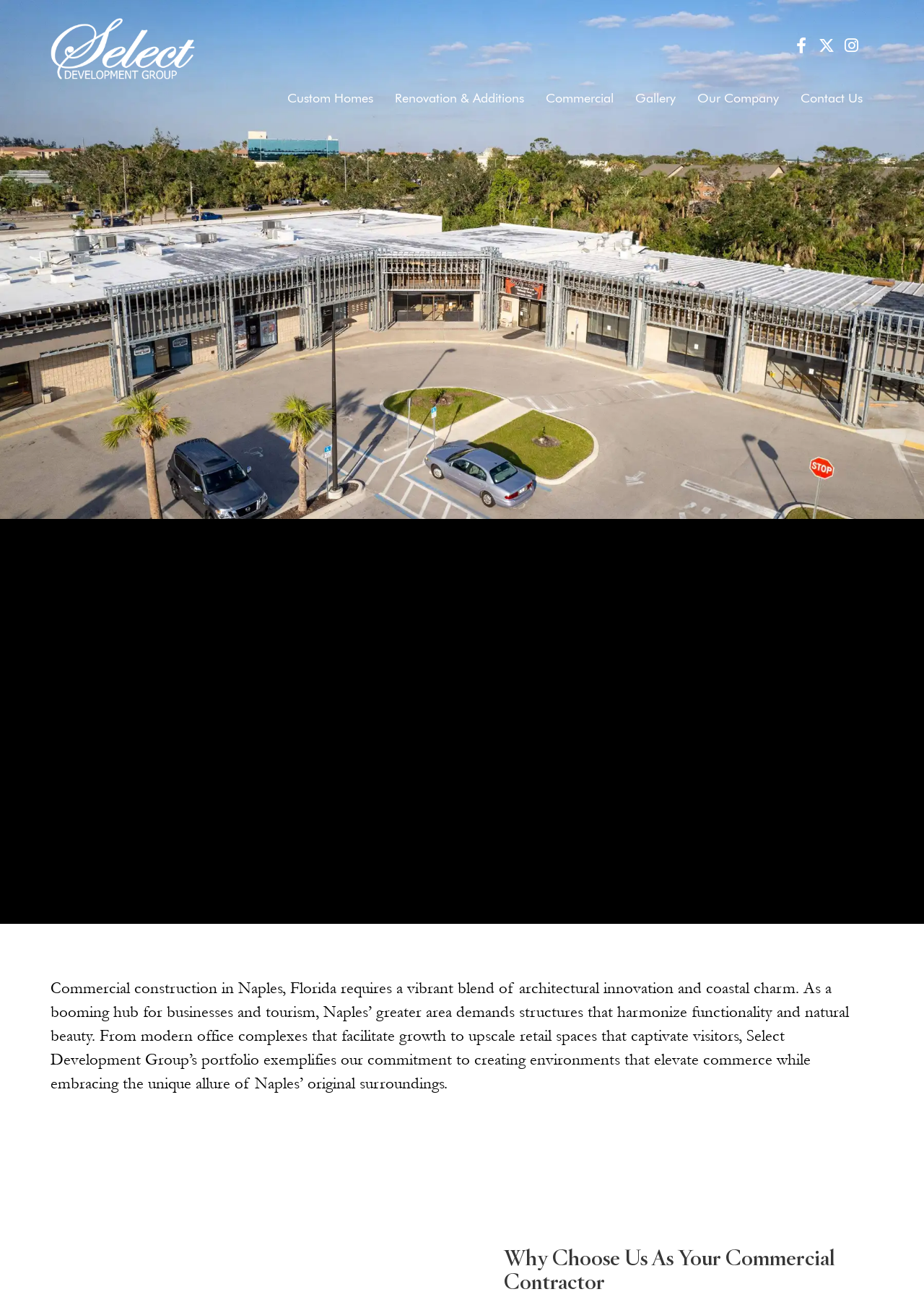Please provide the bounding box coordinates for the element that needs to be clicked to perform the following instruction: "Contact the company". The coordinates should be given as four float numbers between 0 and 1, i.e., [left, top, right, bottom].

[0.866, 0.048, 0.934, 0.104]